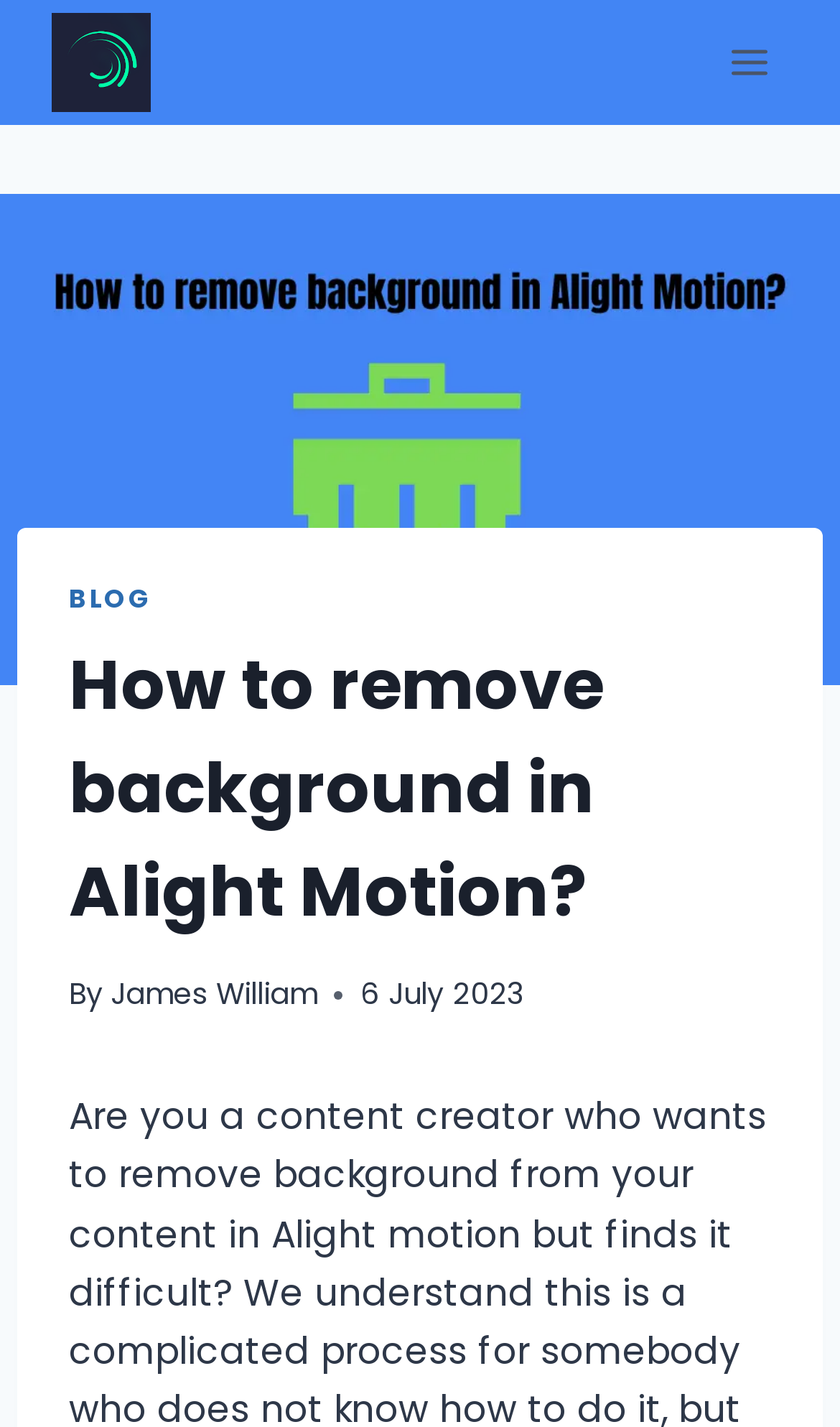Please reply to the following question using a single word or phrase: 
What is the purpose of the button in the top-right corner?

Open menu